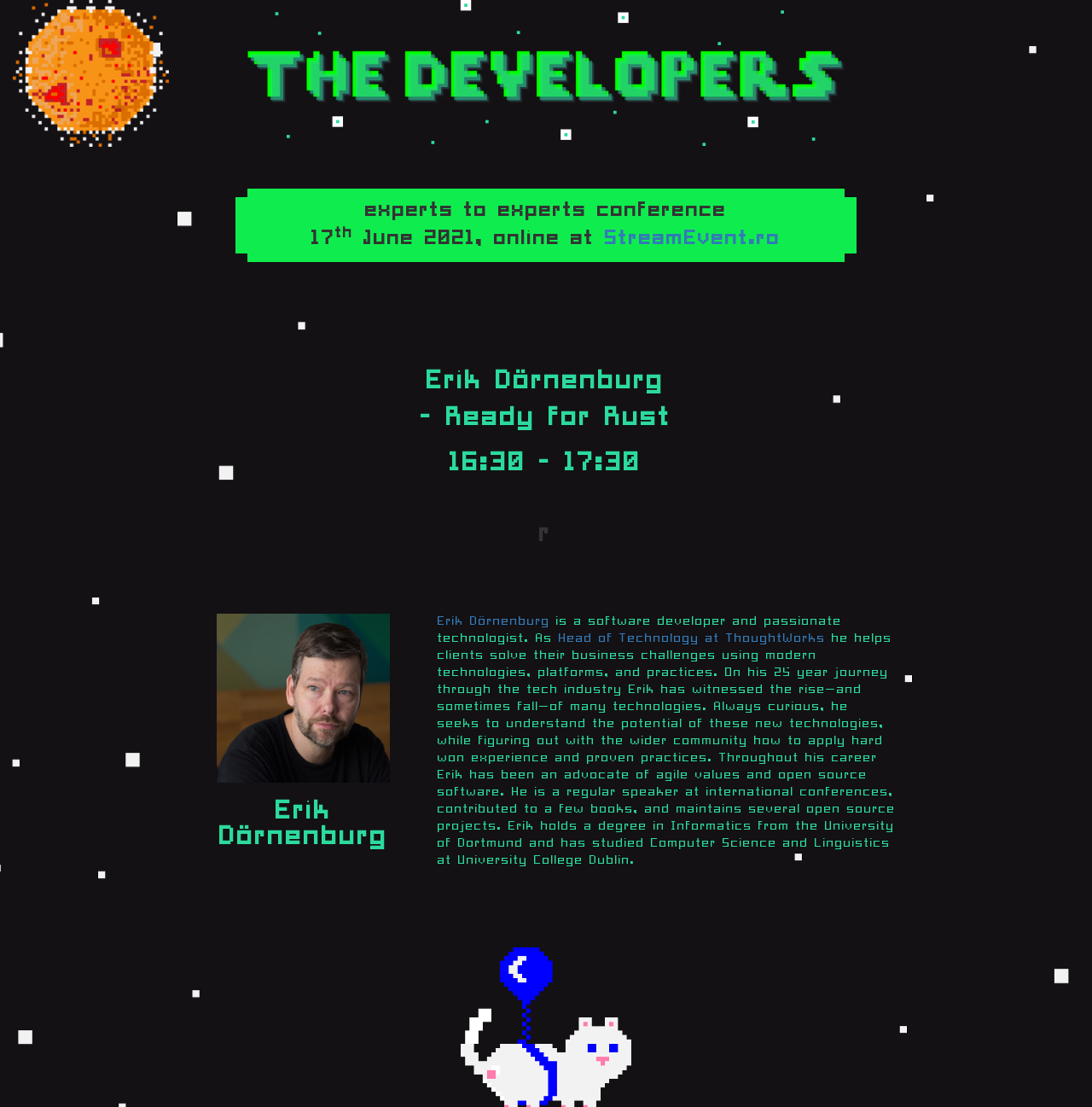Using the given description, provide the bounding box coordinates formatted as (top-left x, top-left y, bottom-right x, bottom-right y), with all values being floating point numbers between 0 and 1. Description: StreamEvent.ro

[0.554, 0.208, 0.715, 0.225]